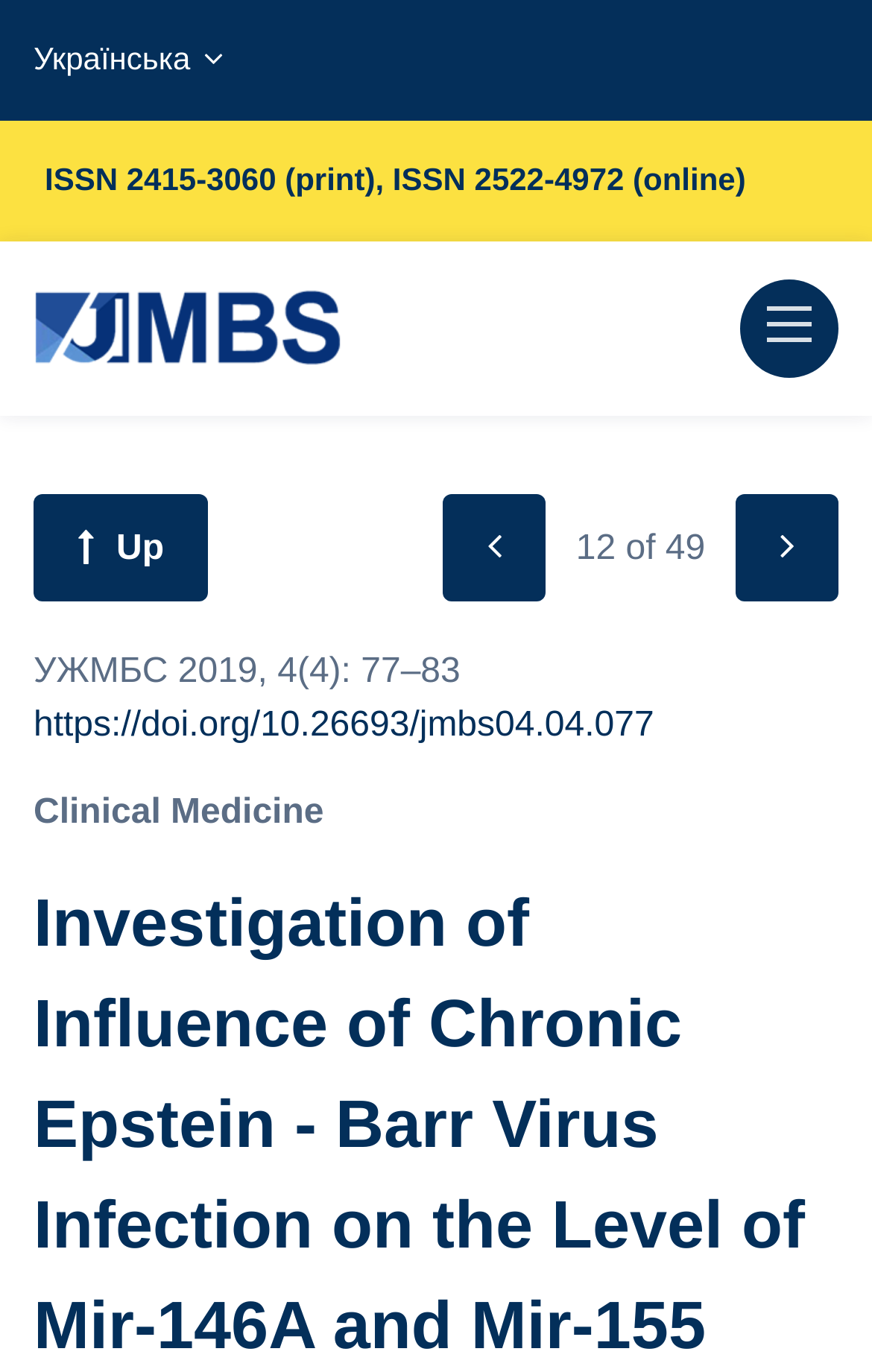What is the current page number?
Please provide a single word or phrase as the answer based on the screenshot.

12